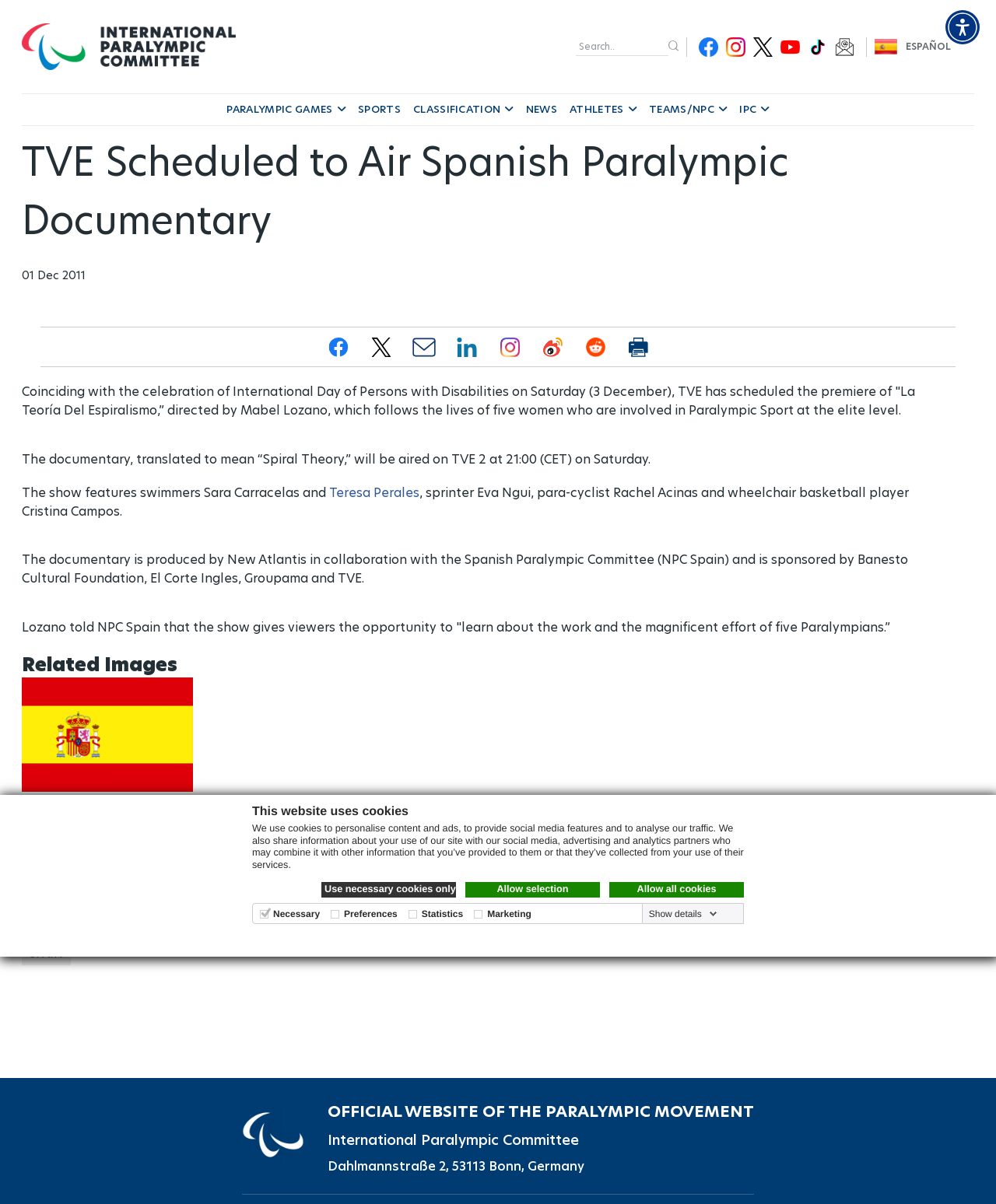Specify the bounding box coordinates of the area to click in order to follow the given instruction: "Read the news article 'TVE Scheduled to Air Spanish Paralympic Documentary'."

[0.022, 0.11, 0.978, 0.805]